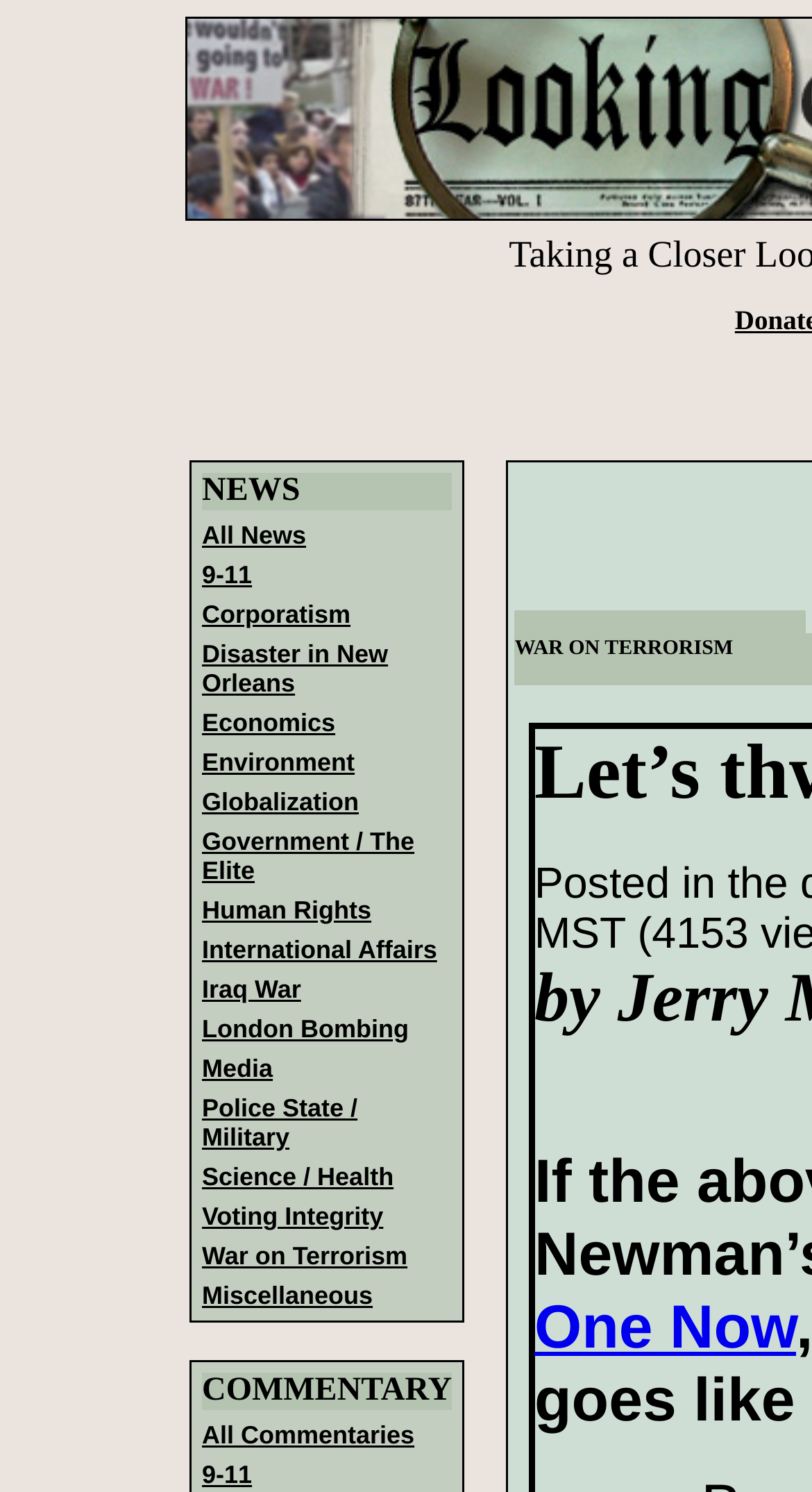Please locate the bounding box coordinates of the element's region that needs to be clicked to follow the instruction: "Explore Economics news". The bounding box coordinates should be provided as four float numbers between 0 and 1, i.e., [left, top, right, bottom].

[0.249, 0.475, 0.413, 0.494]